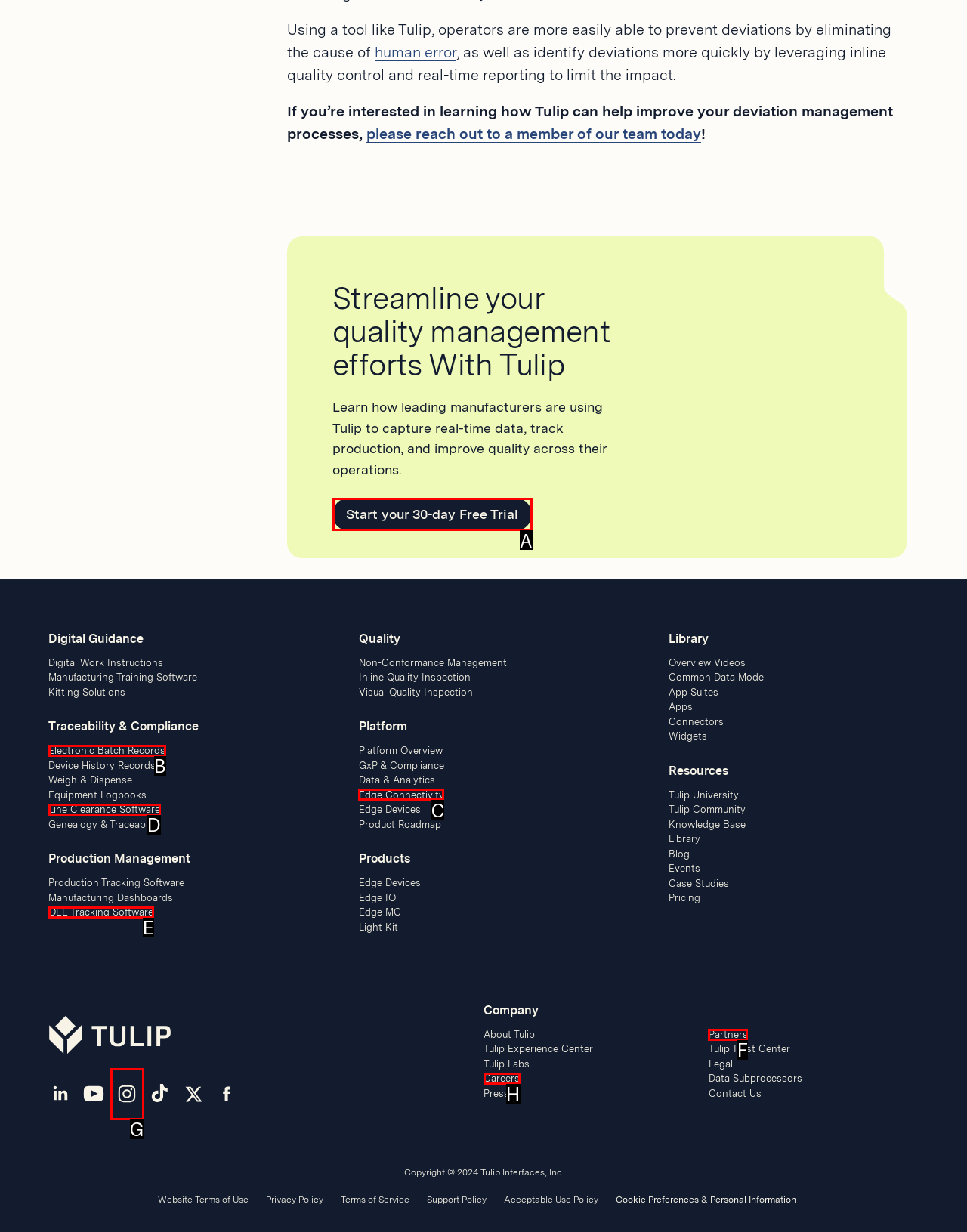Point out the HTML element that matches the following description: Partners
Answer with the letter from the provided choices.

F